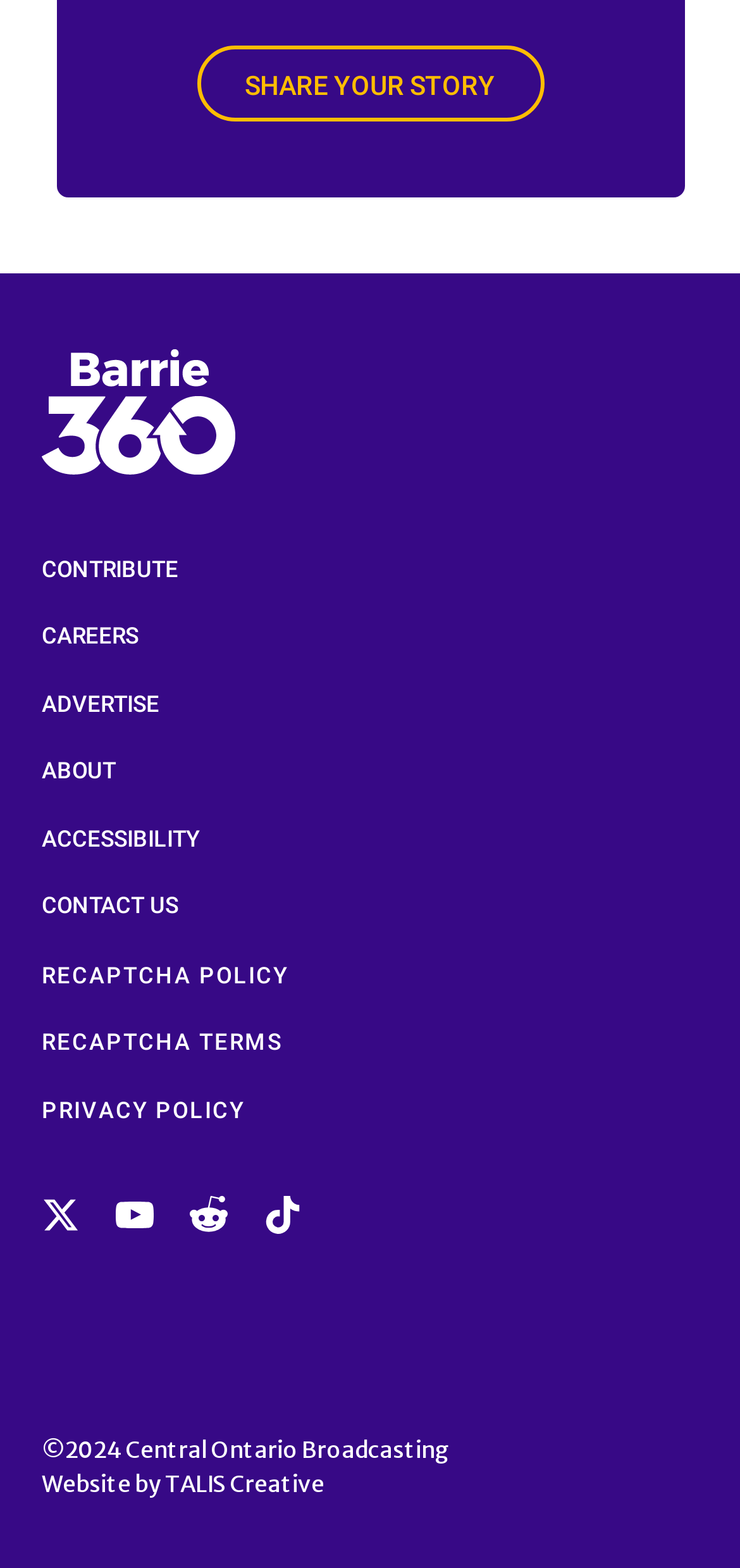Identify the bounding box coordinates of the clickable region to carry out the given instruction: "Go to Central Ontario Broadcasting website".

[0.169, 0.916, 0.608, 0.934]